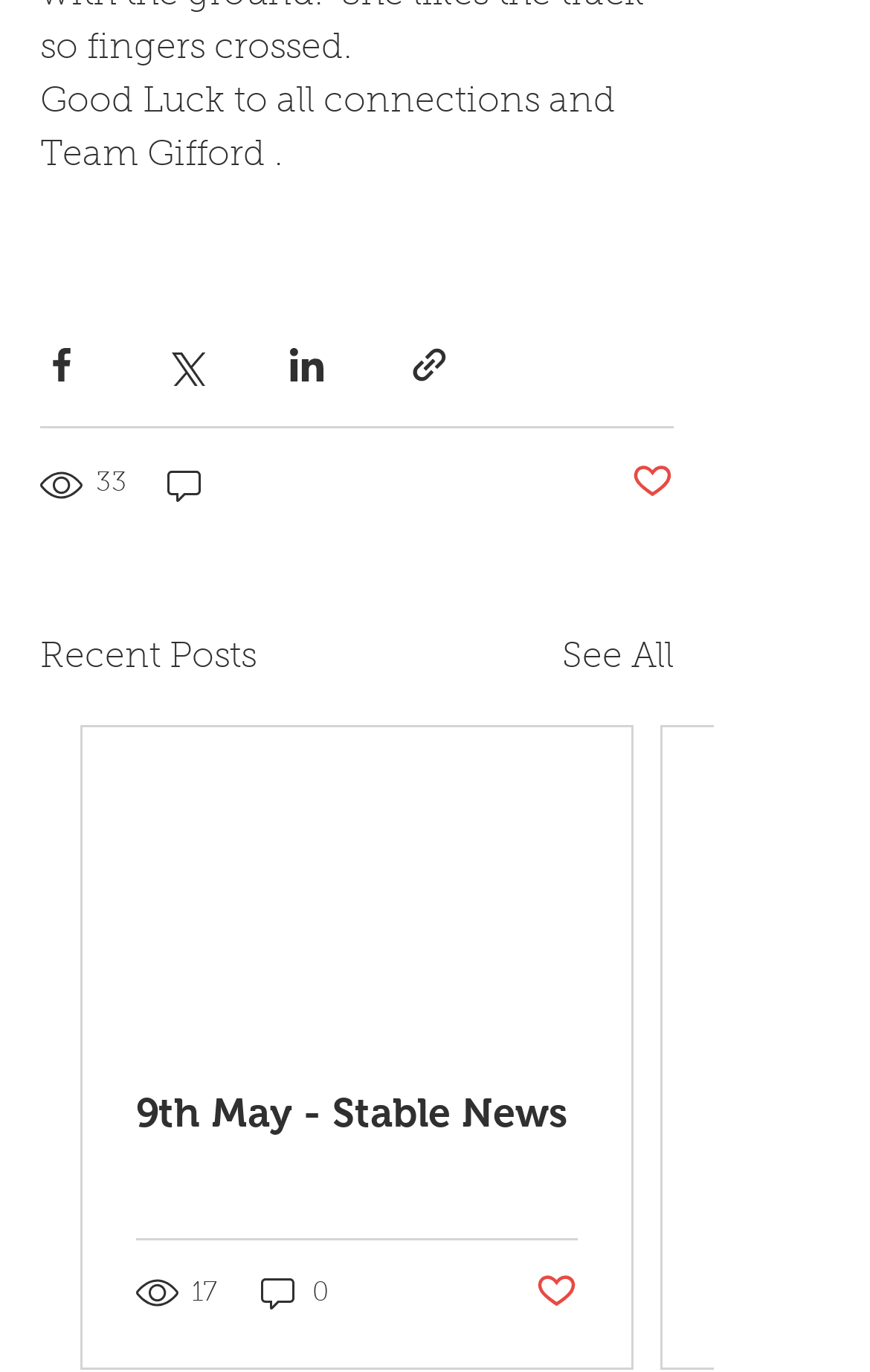From the image, can you give a detailed response to the question below:
What is the purpose of the buttons at the top?

The buttons at the top of the page are for sharing the content via social media platforms such as Facebook, Twitter, and LinkedIn. Each button has an associated image and is located at a specific position on the page.